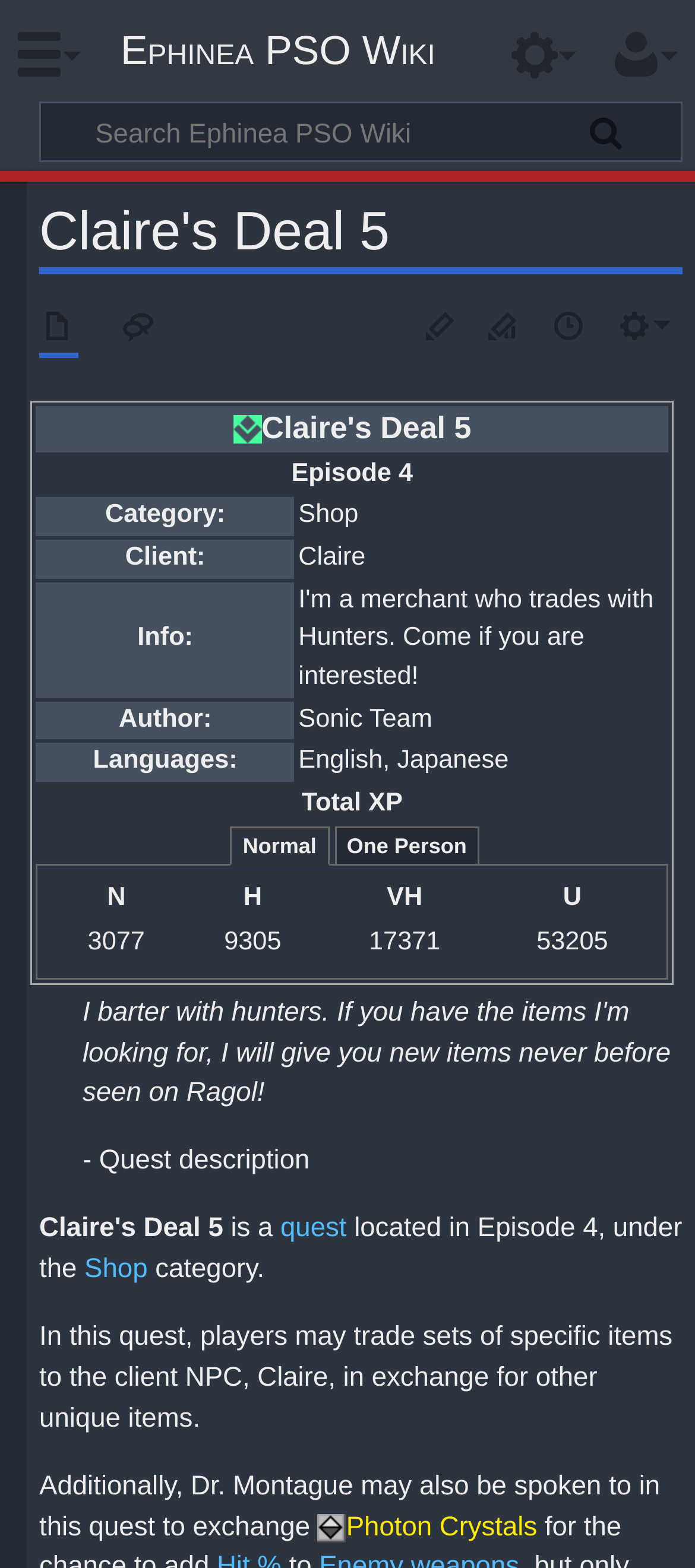What is the category of this quest? From the image, respond with a single word or brief phrase.

Shop